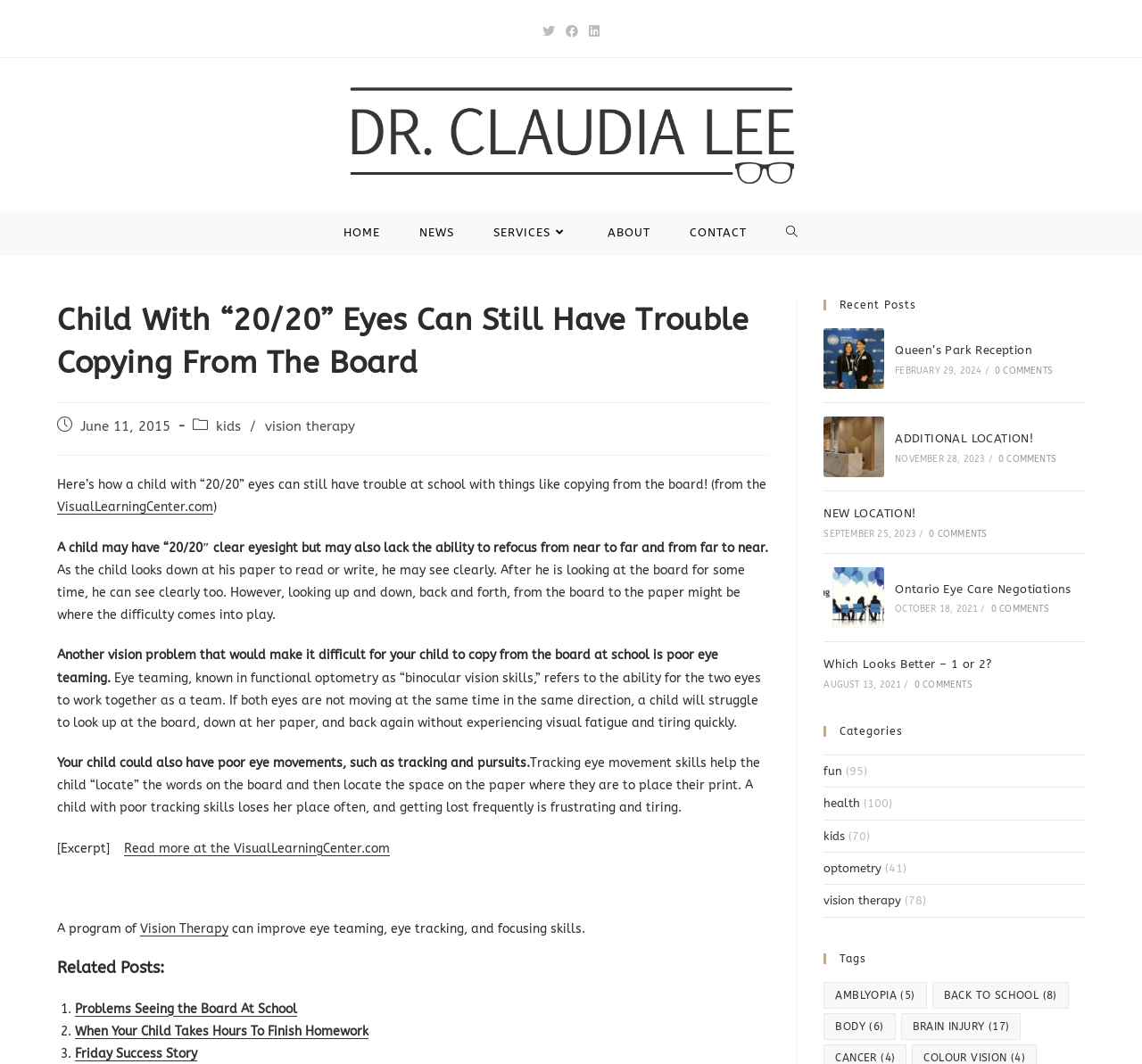Locate the bounding box coordinates of the clickable area to execute the instruction: "Learn about problems seeing the board at school". Provide the coordinates as four float numbers between 0 and 1, represented as [left, top, right, bottom].

[0.066, 0.941, 0.26, 0.955]